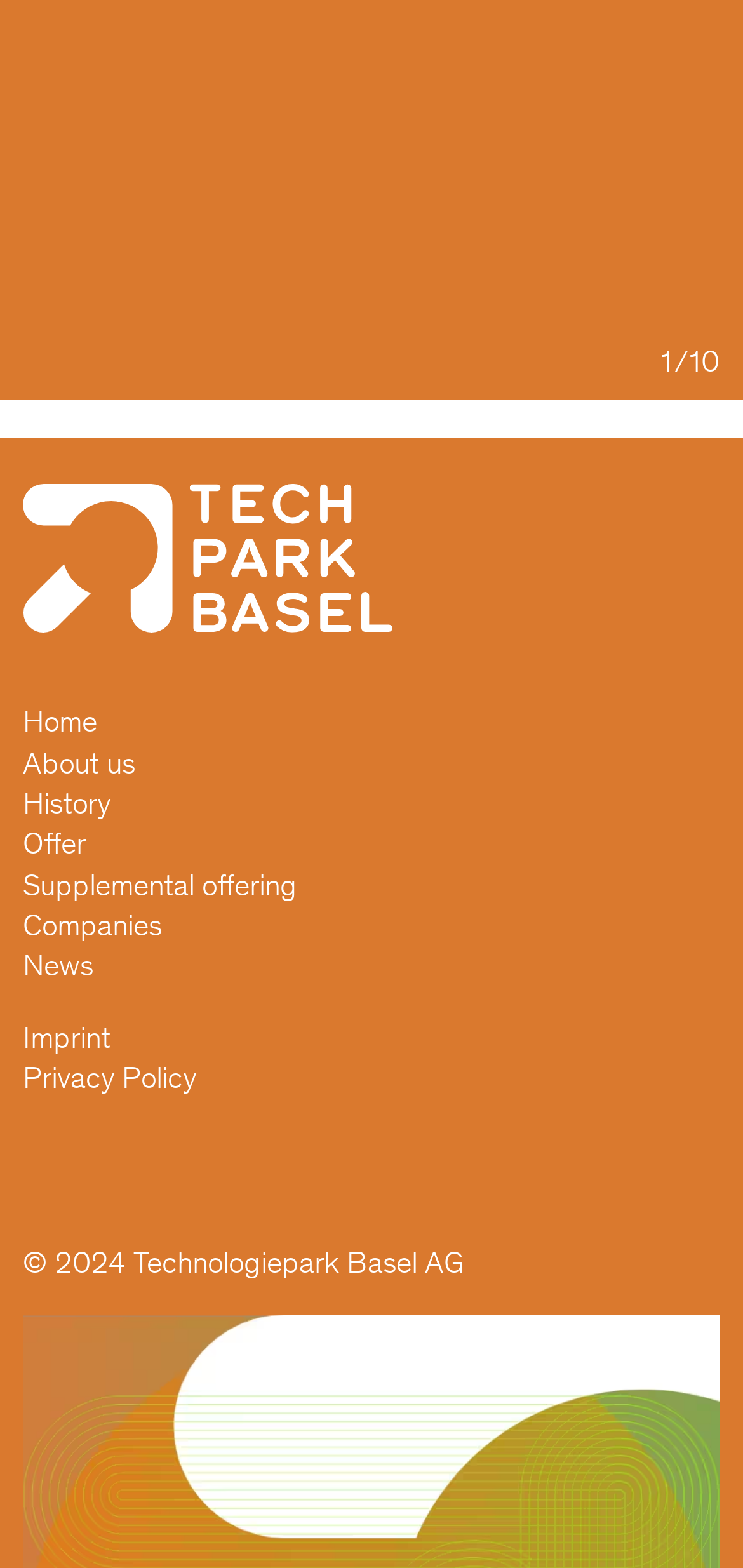How many sections are there in the main menu?
Using the image as a reference, deliver a detailed and thorough answer to the question.

The main menu is located at the top of the webpage, and it contains links to different sections of the website. By counting the links, we can see that there are 8 sections in total, including 'Home', 'About us', 'History', 'Offer', 'Supplemental offering', 'Companies', 'News', and 'Imprint'. Each link represents a separate section of the website.